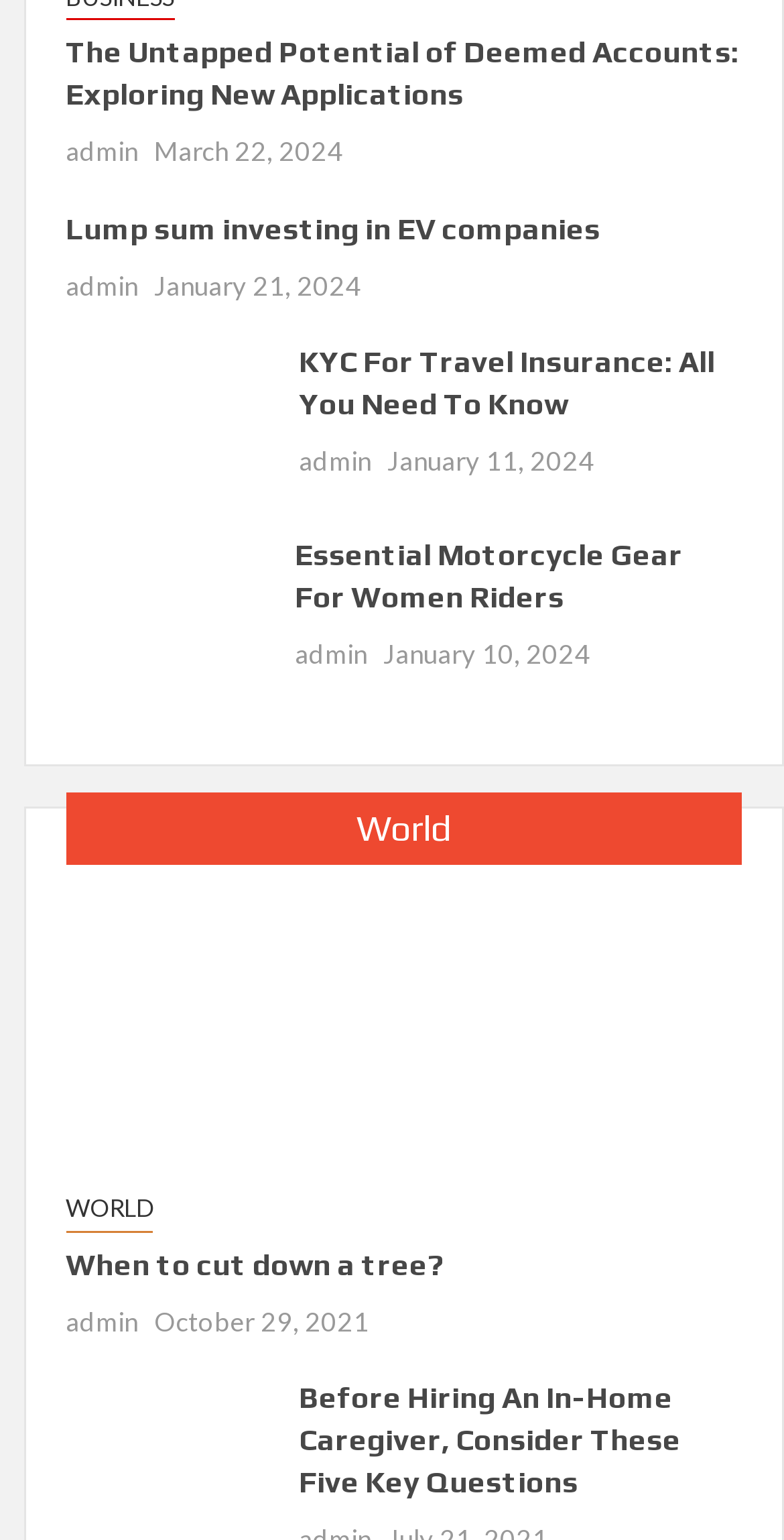Using the format (top-left x, top-left y, bottom-right x, bottom-right y), and given the element description, identify the bounding box coordinates within the screenshot: Editorial board

None